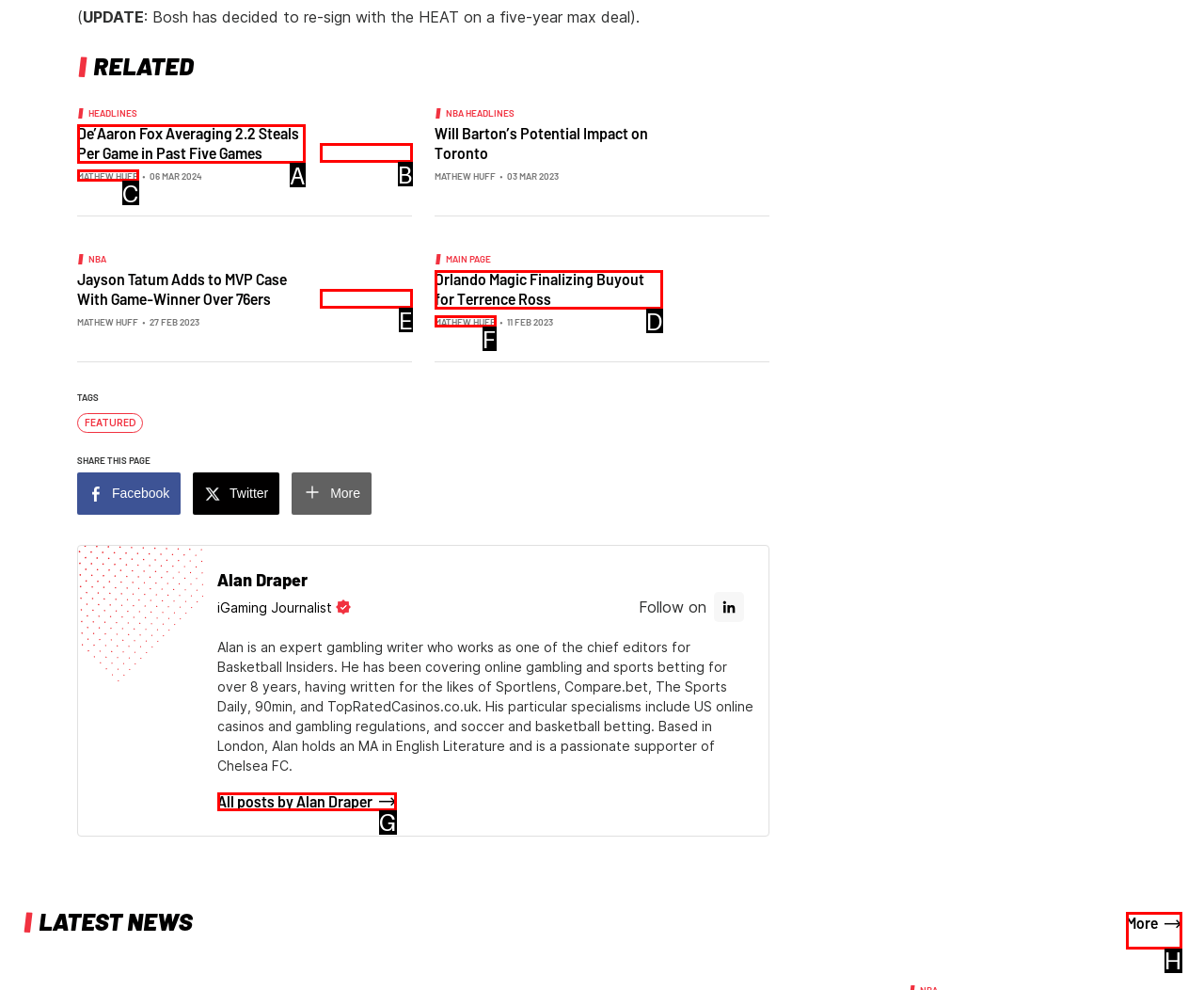Given the description: Mathew Huff, identify the HTML element that corresponds to it. Respond with the letter of the correct option.

F